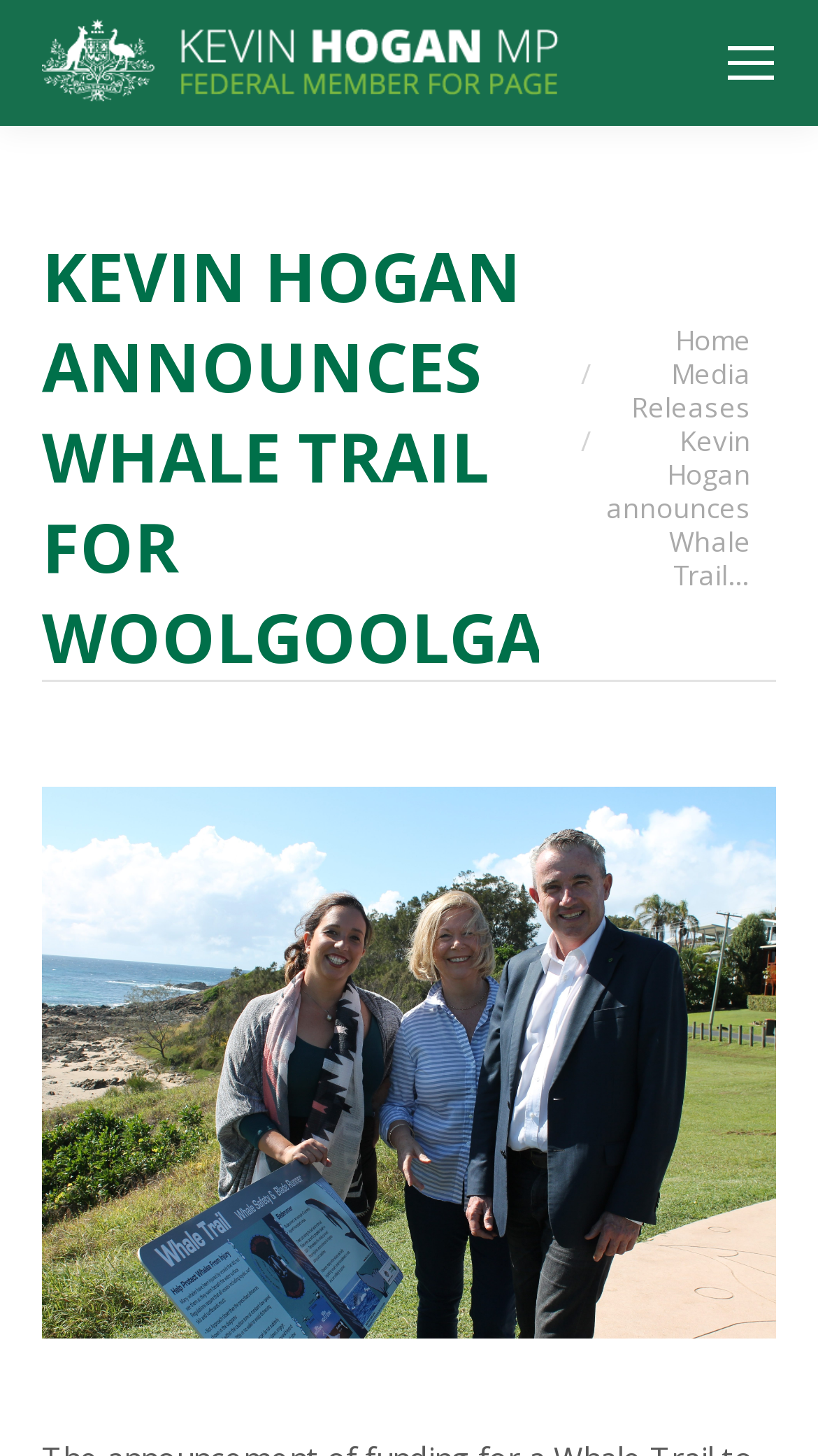Explain the webpage's layout and main content in detail.

The webpage is about an announcement made by Kevin Hogan, the Federal Member for Page, regarding funding for a Whale Trail to be built along Beach Reserve in Woolgoolga. 

At the top right corner, there is a mobile menu icon. Below it, on the top left, is a link to Kevin Hogan MP's website, accompanied by an image of Kevin Hogan MP. 

The main heading, "KEVIN HOGAN ANNOUNCES WHALE TRAIL FOR WOOLGOOLGA", is prominently displayed in the top half of the page. 

Below the heading, there is a navigation section with a "You are here:" label, followed by links to "Home" and "Media Releases". 

The main content of the page is a summary of the announcement, which is titled "Kevin Hogan announces Whale Trail…". This section is accompanied by a large image that takes up most of the bottom half of the page. 

At the very bottom of the page, there is a "Go to Top" link, accompanied by an icon, which allows users to quickly navigate back to the top of the page.